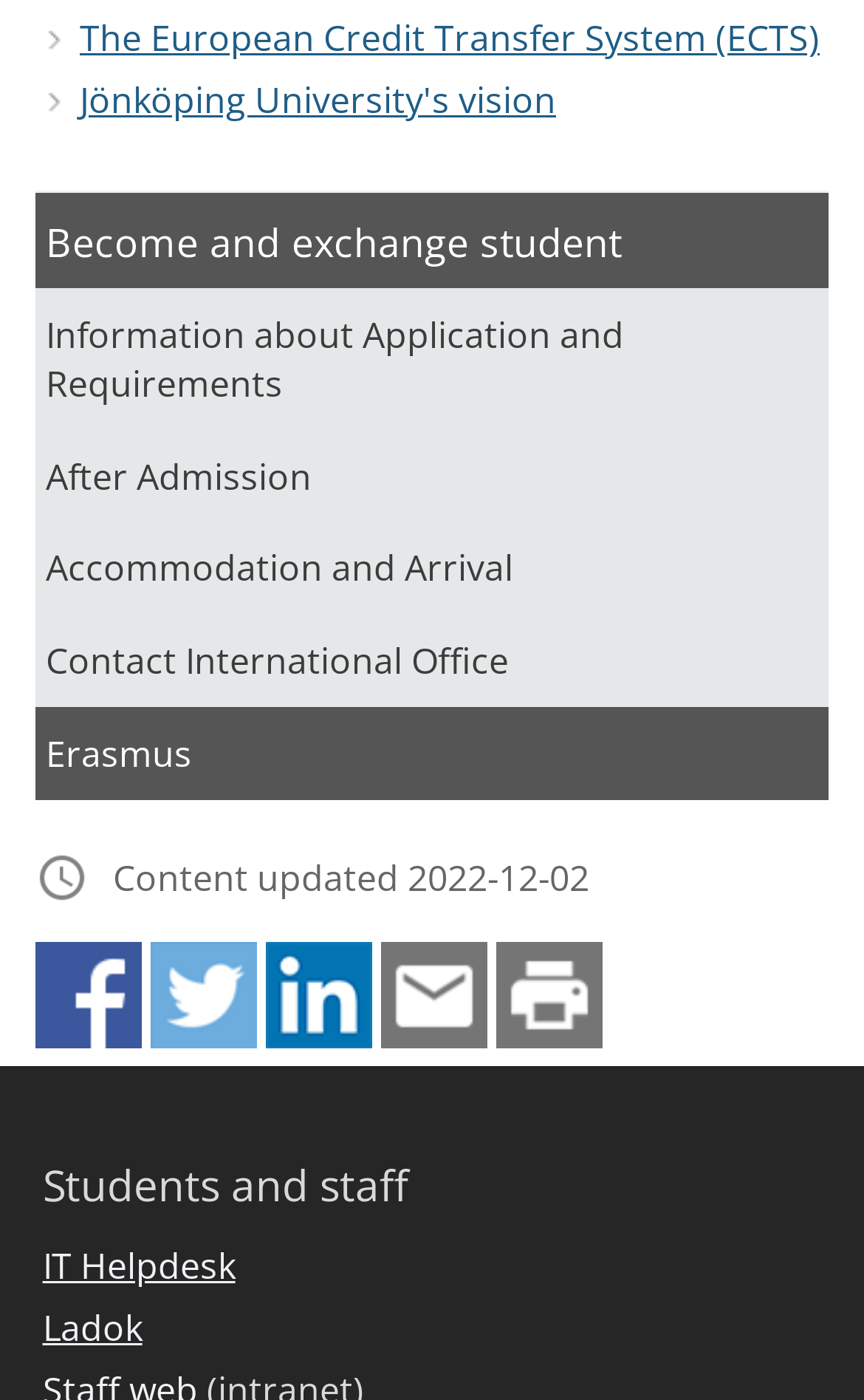What is the category of the links under 'Students and staff'?
Using the details shown in the screenshot, provide a comprehensive answer to the question.

I analyzed the links under the 'Students and staff' heading and found that they are related to IT and academic resources, such as 'IT Helpdesk' and 'Ladok', which suggests that the category of these links is IT and academic resources.